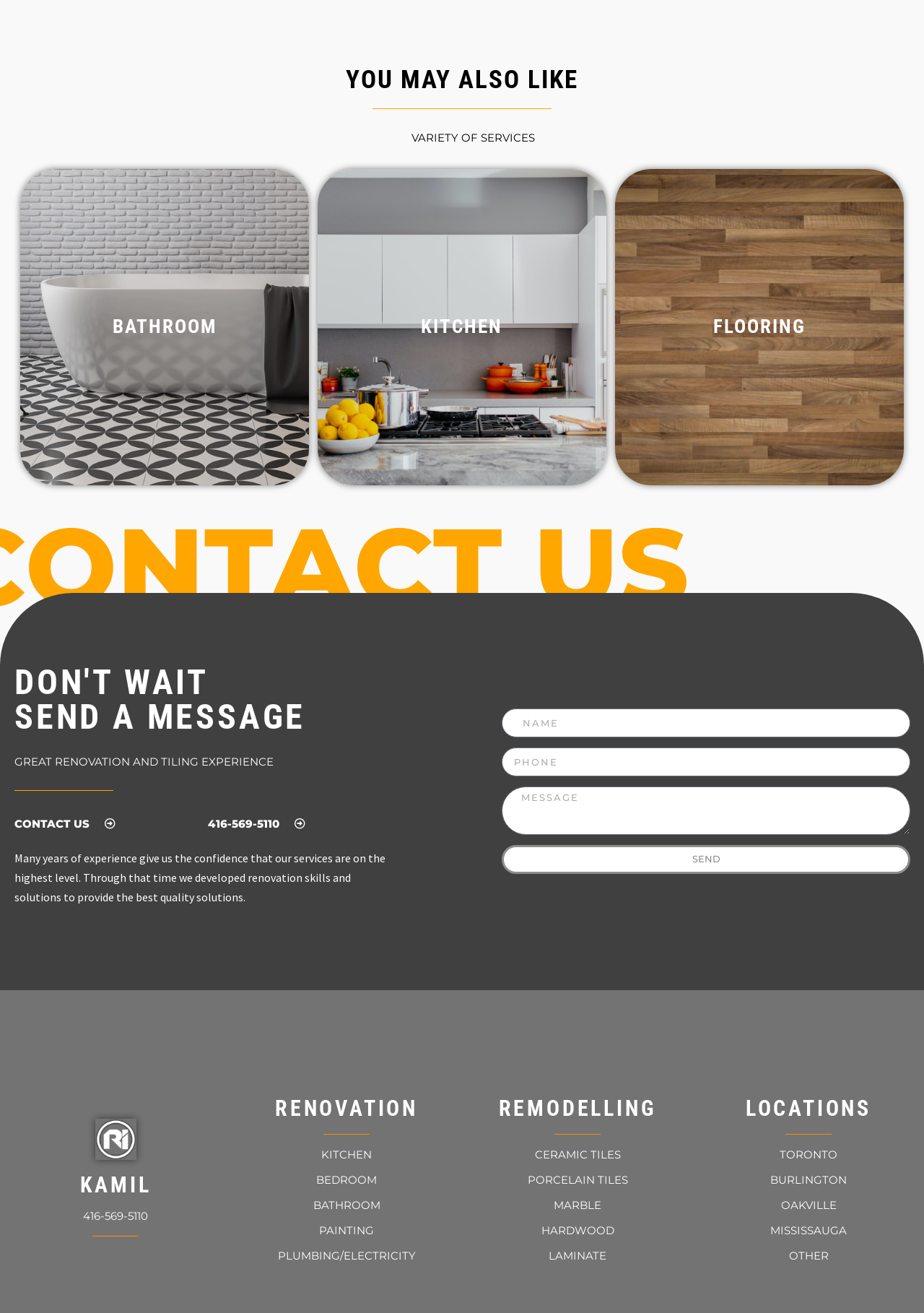Using the information in the image, could you please answer the following question in detail:
What is the company's renovation experience?

The webpage states that the company has 'many years of experience' in renovation, giving users an idea of the company's level of expertise in this area.